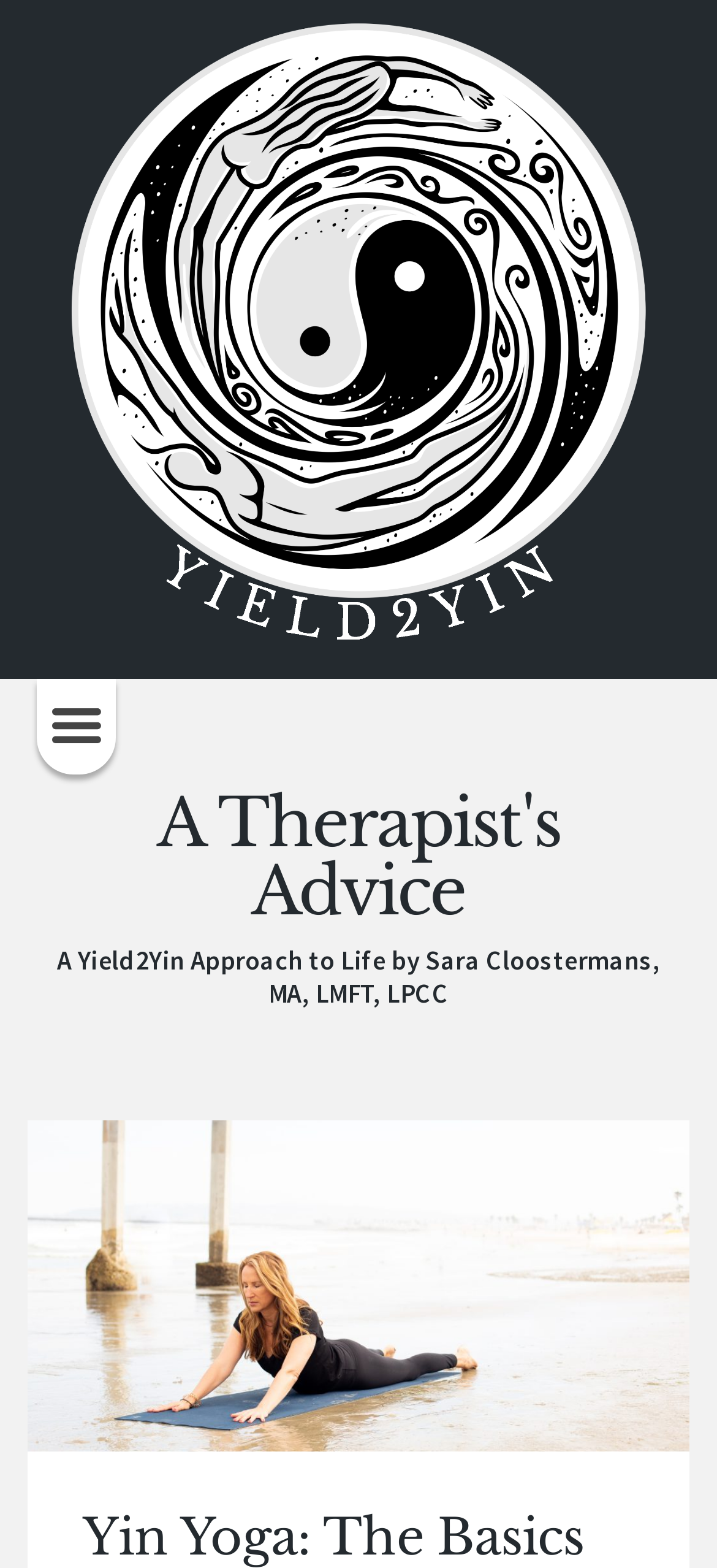Given the element description, predict the bounding box coordinates in the format (top-left x, top-left y, bottom-right x, bottom-right y). Make sure all values are between 0 and 1. Here is the element description: A Therapist's Advice

[0.077, 0.503, 0.923, 0.591]